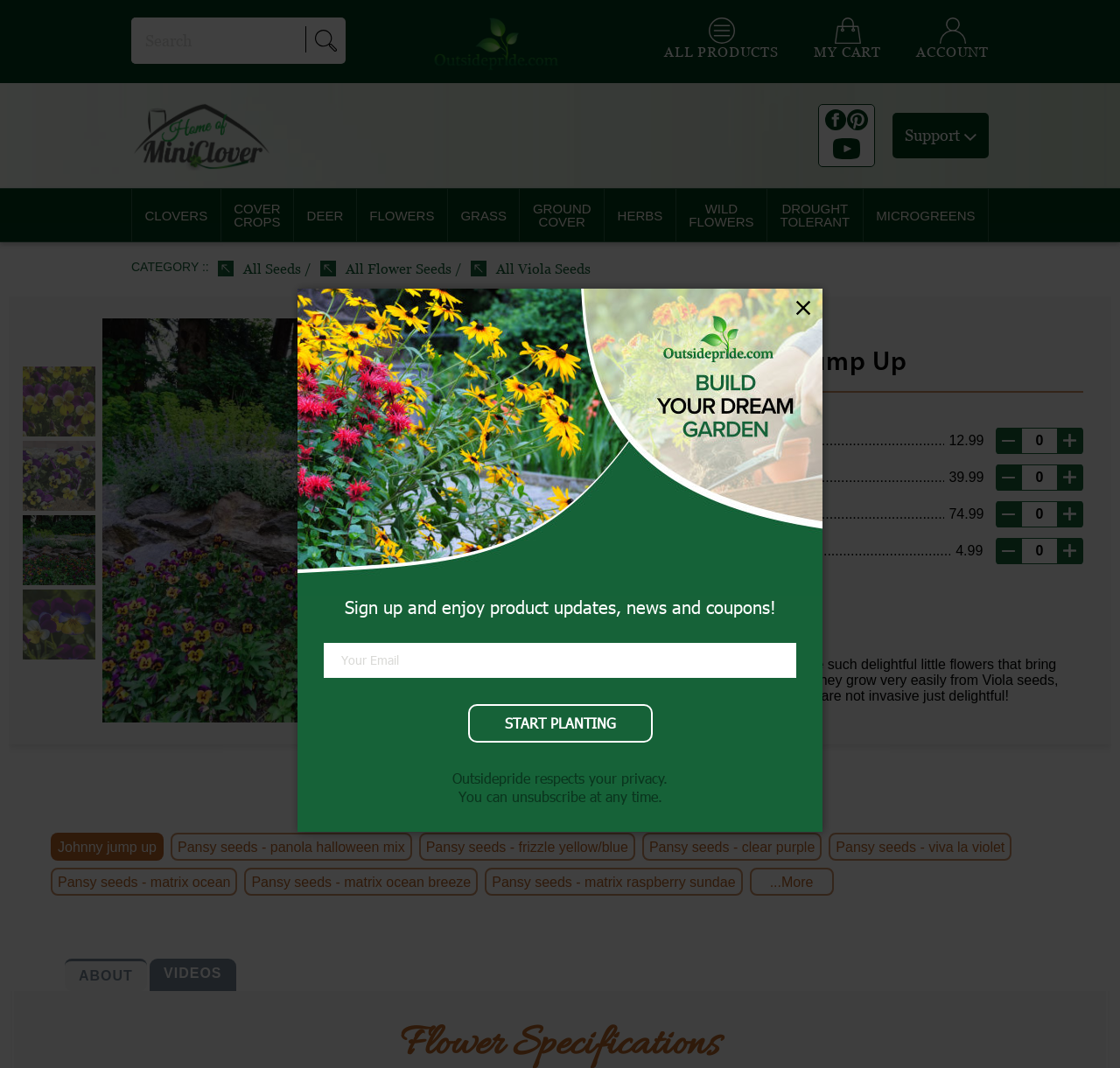Using the given description, provide the bounding box coordinates formatted as (top-left x, top-left y, bottom-right x, bottom-right y), with all values being floating point numbers between 0 and 1. Description: alt="plus symbol"

[0.944, 0.469, 0.967, 0.494]